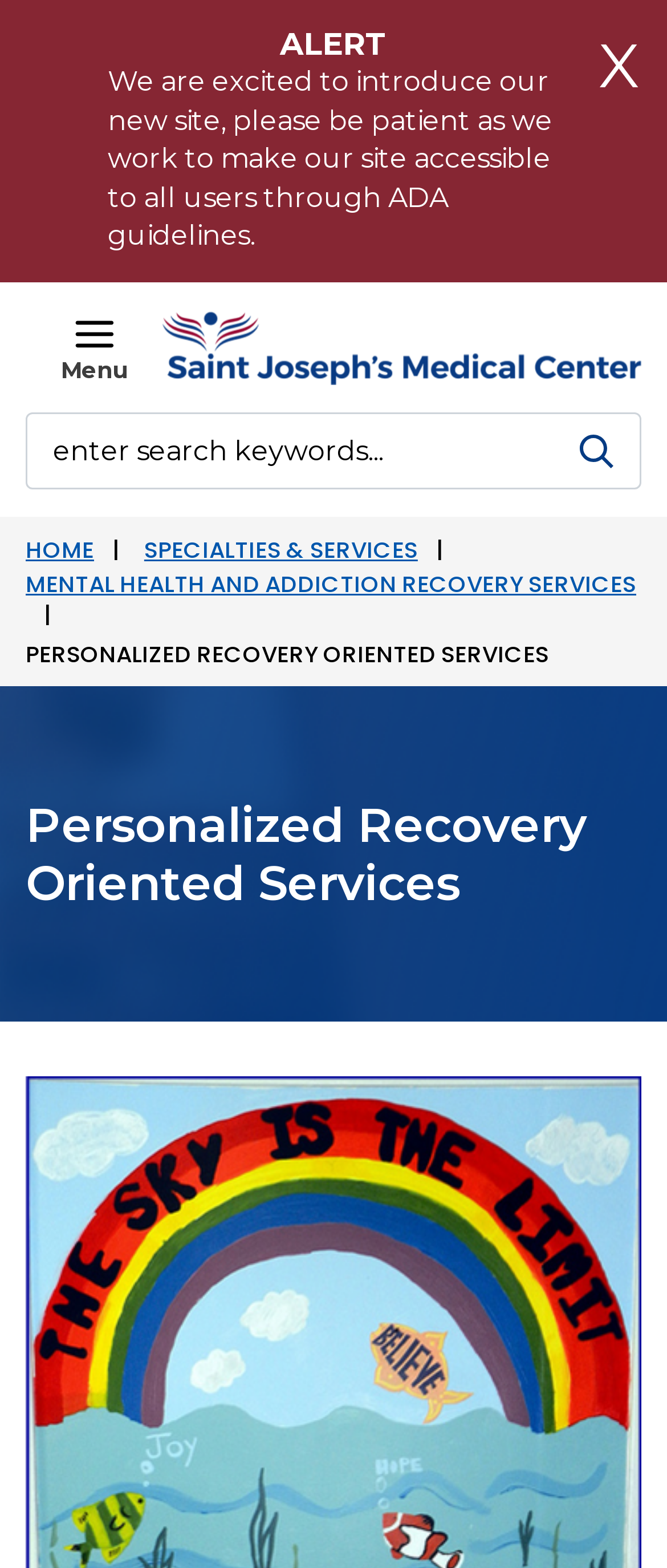Examine the screenshot and answer the question in as much detail as possible: What is the name of the medical center?

I found the answer by looking at the logo image on the top left corner of the webpage, which is described as 'Saint Josephs Medical Center Logo'.